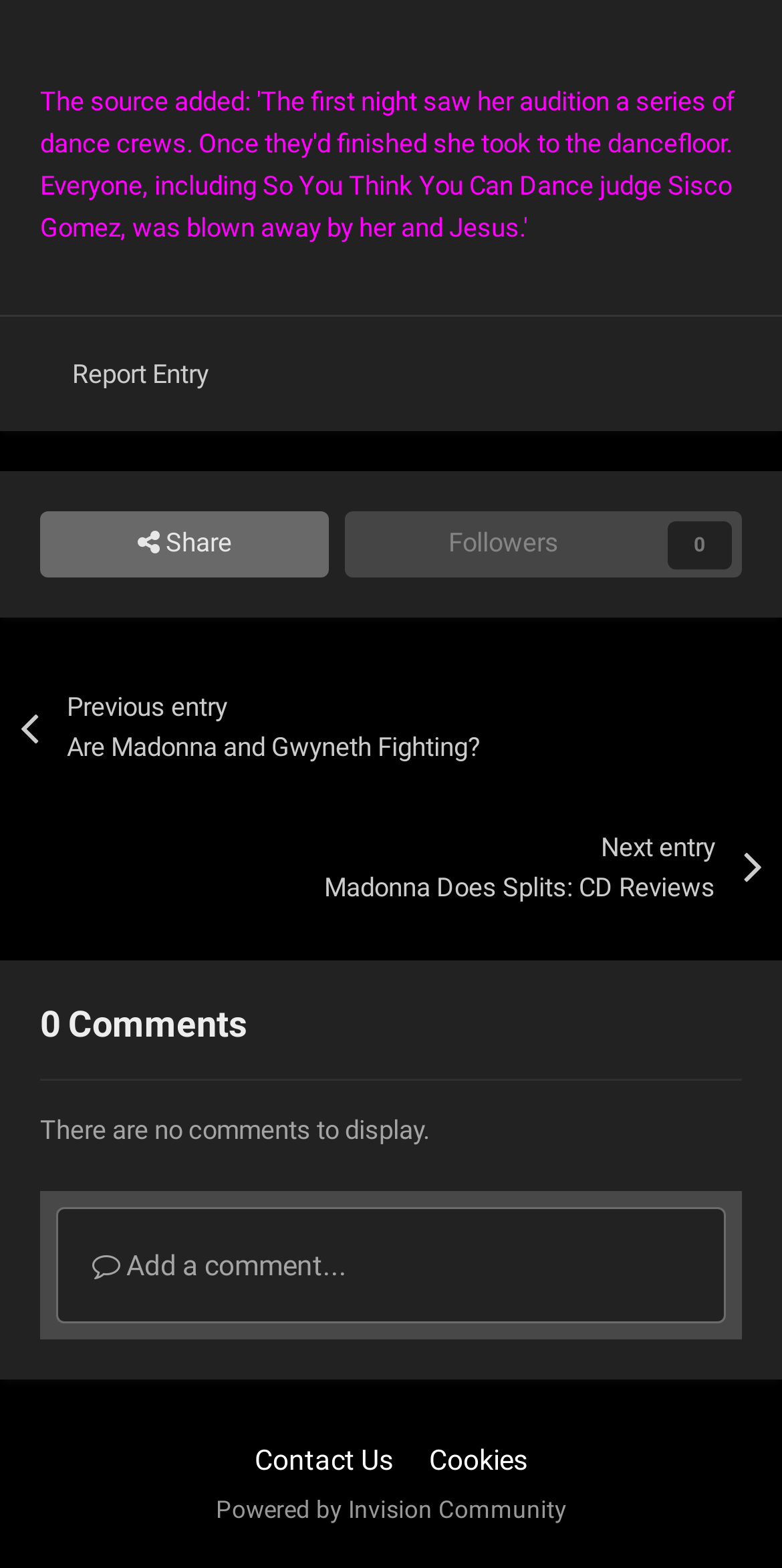Given the description "Share", provide the bounding box coordinates of the corresponding UI element.

[0.051, 0.327, 0.421, 0.368]